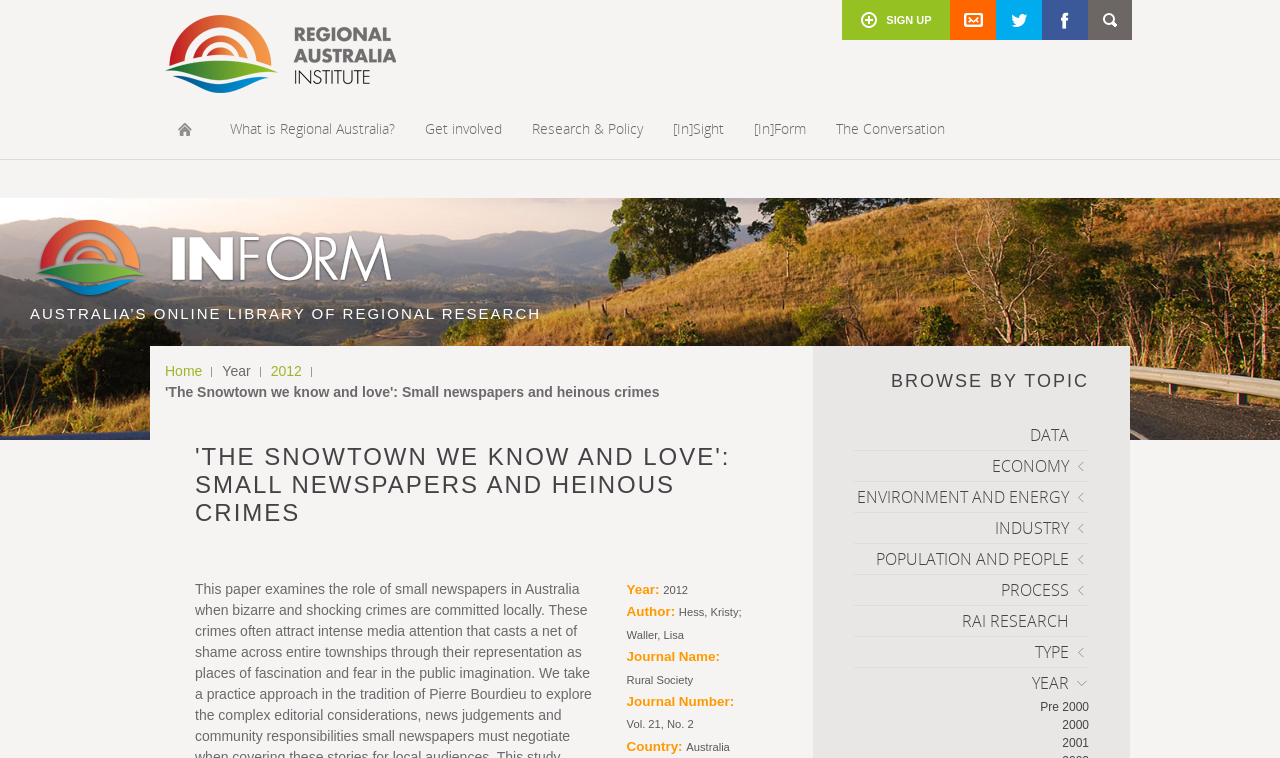From the element description Home, predict the bounding box coordinates of the UI element. The coordinates must be specified in the format (top-left x, top-left y, bottom-right x, bottom-right y) and should be within the 0 to 1 range.

[0.129, 0.476, 0.166, 0.504]